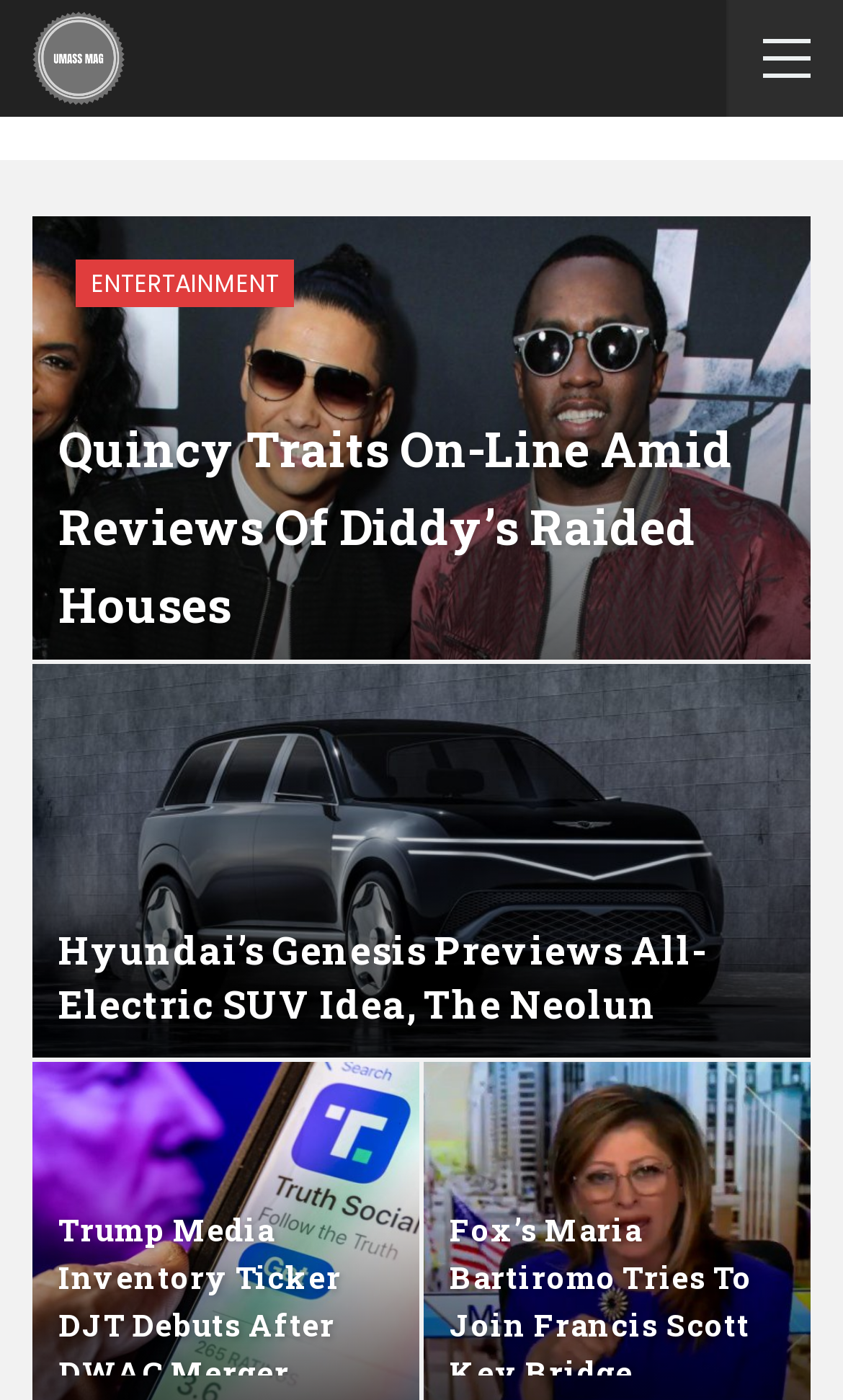Provide a one-word or one-phrase answer to the question:
What is the category of the article 'Quincy Traits On-line Amid Reviews Of Diddy’s Raided Houses'?

ENTERTAINMENT